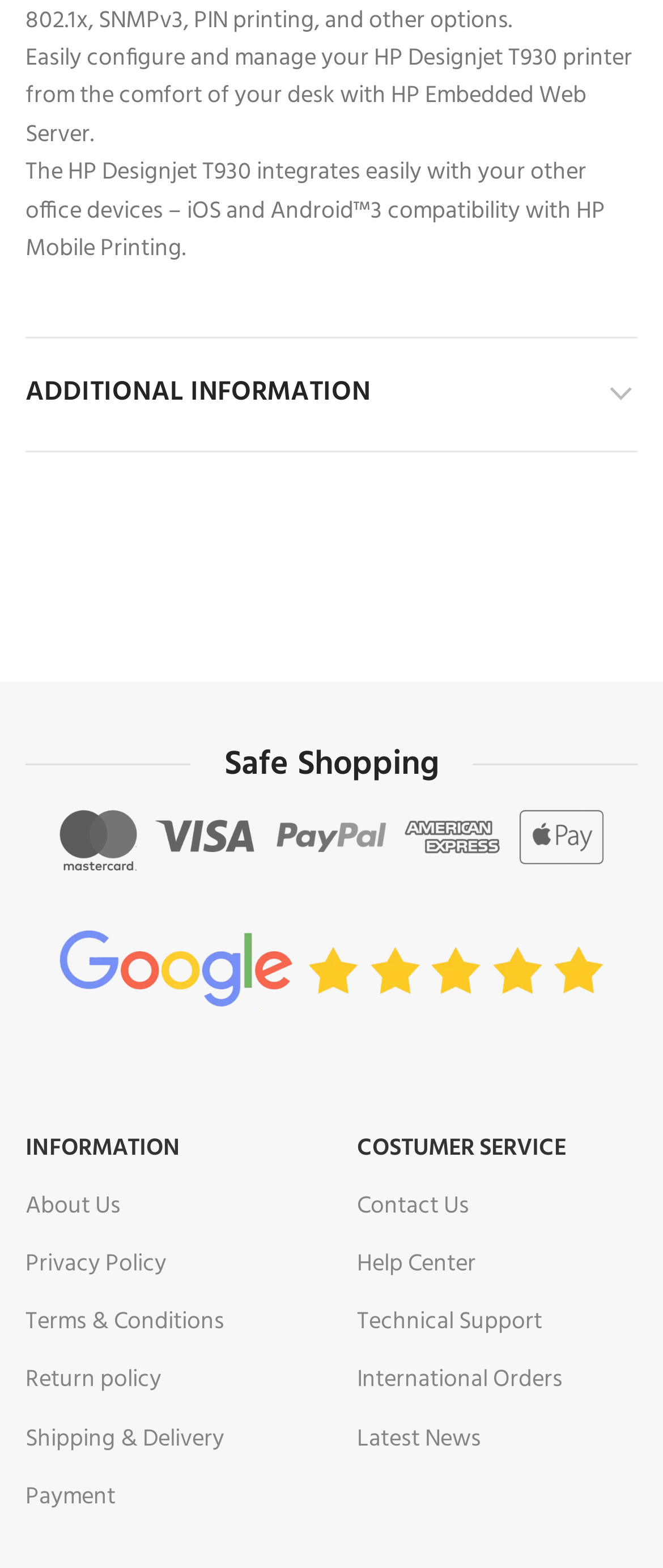Answer the question with a brief word or phrase:
How many links are there in the 'Safe Shopping' section?

9